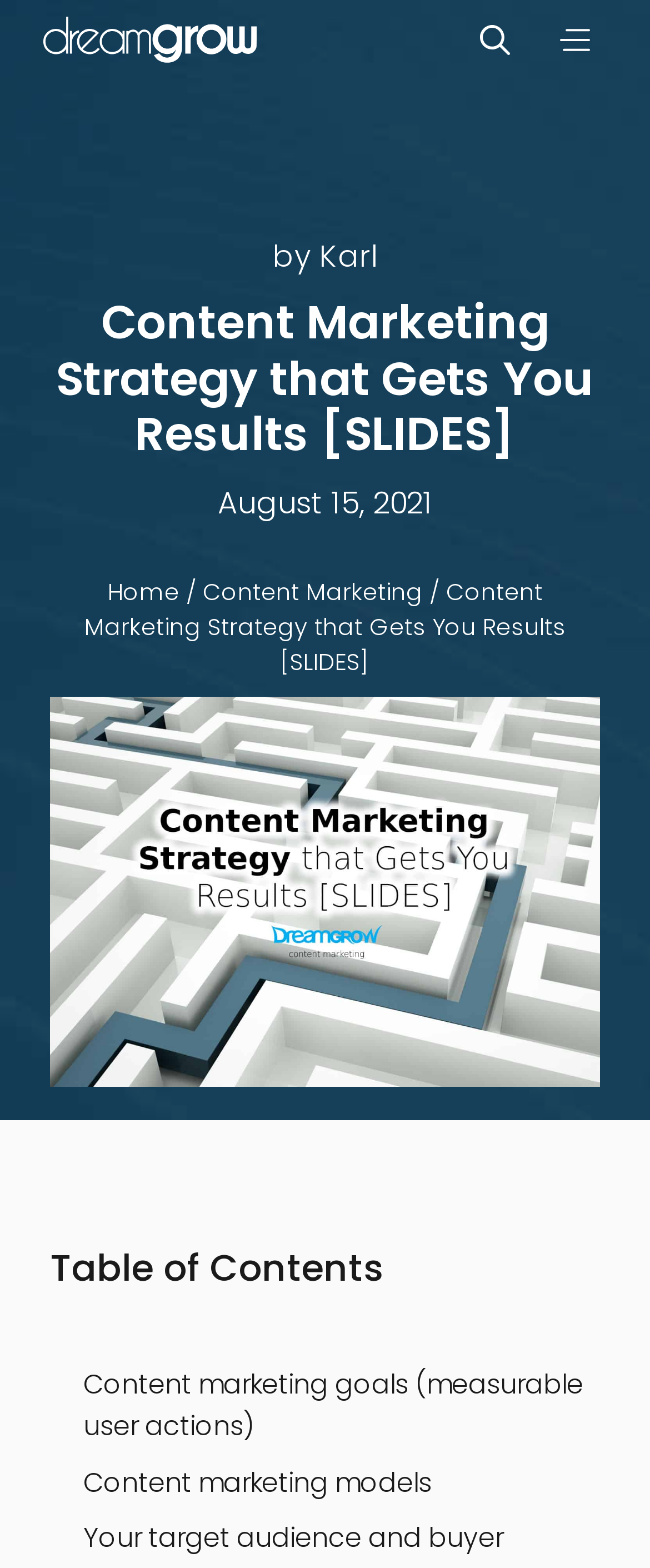Based on the element description: "title="Dreamgrow"", identify the UI element and provide its bounding box coordinates. Use four float numbers between 0 and 1, [left, top, right, bottom].

[0.066, 0.0, 0.395, 0.053]